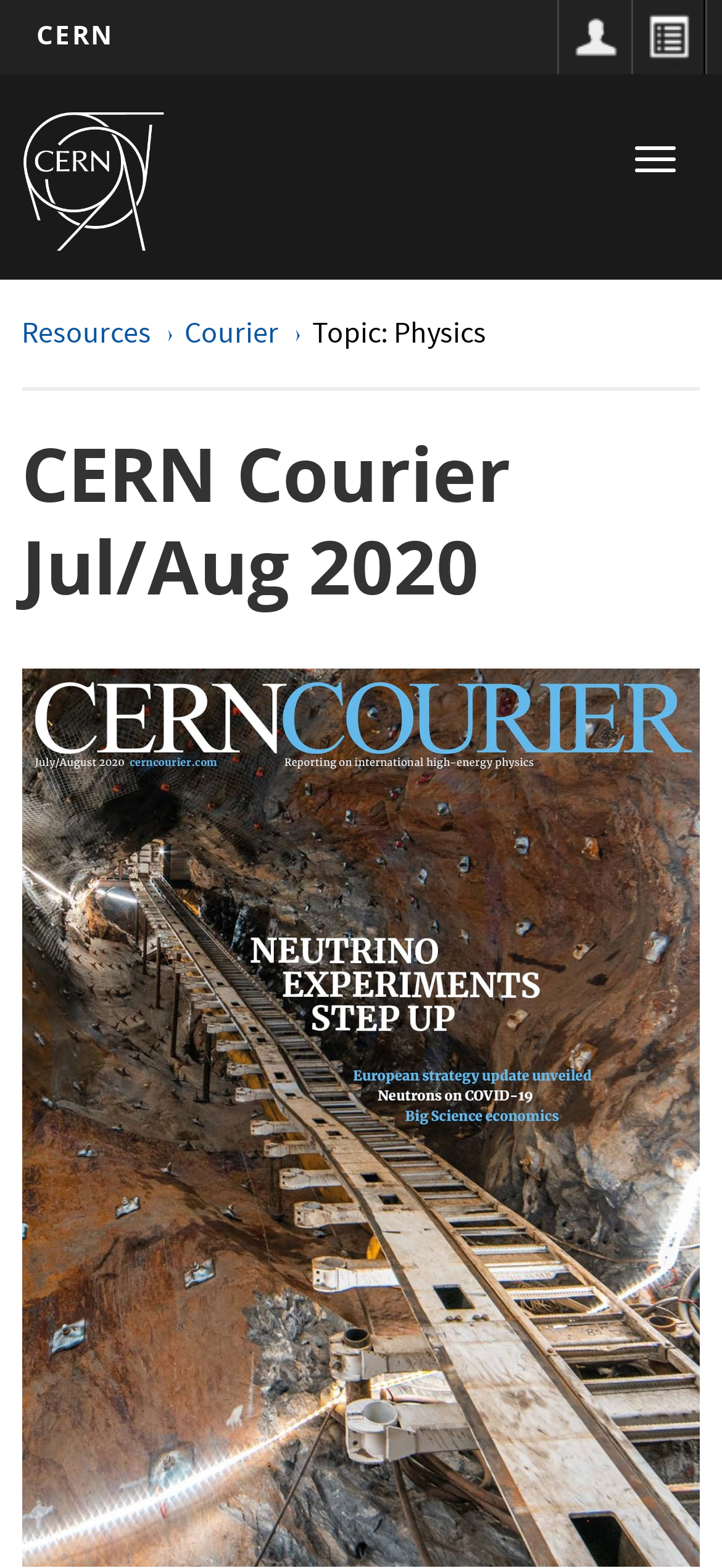What is the text of the first article?
Relying on the image, give a concise answer in one word or a brief phrase.

Preparations for the DUNE cavern